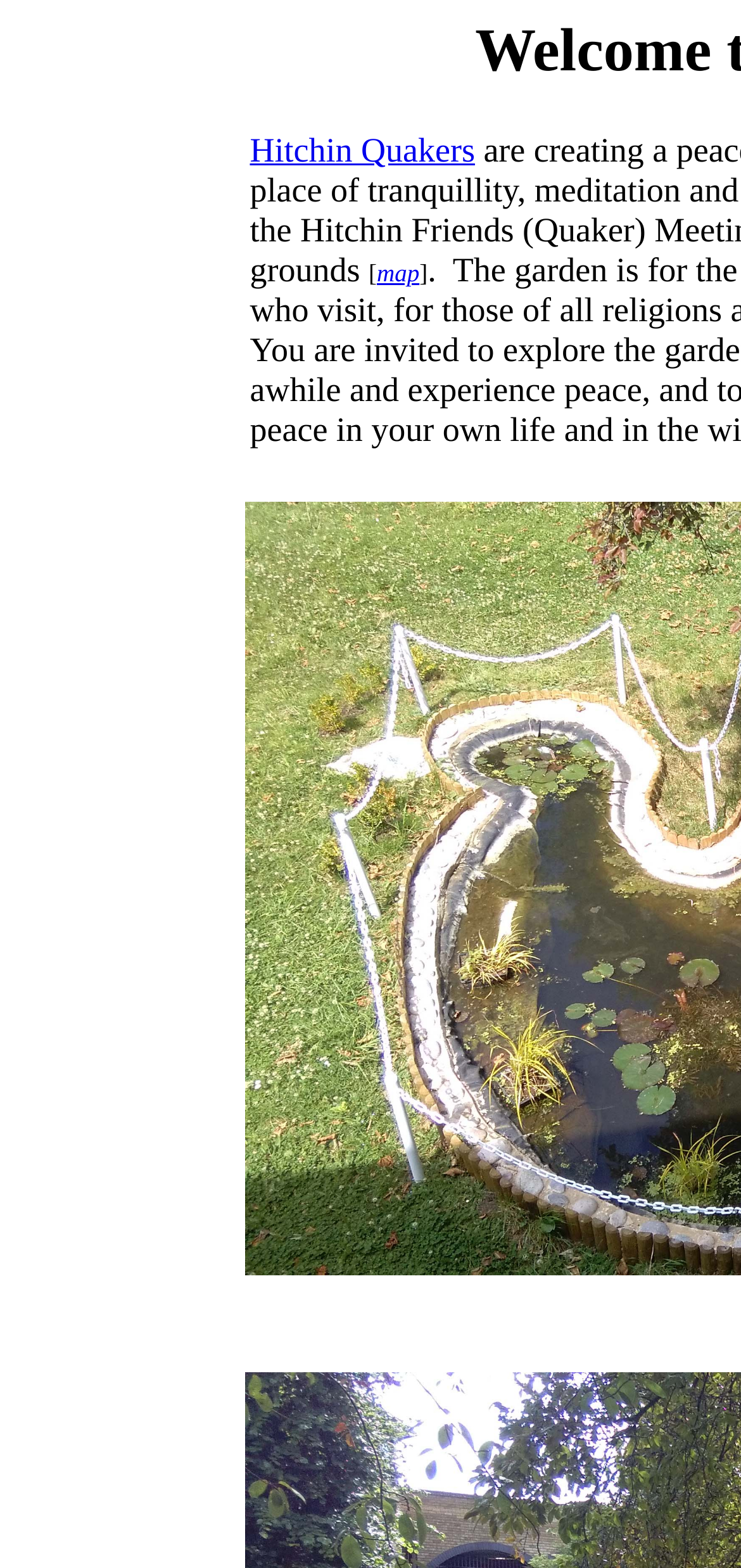Extract the main title from the webpage.

Welcome to Hitchin Peace Garden!